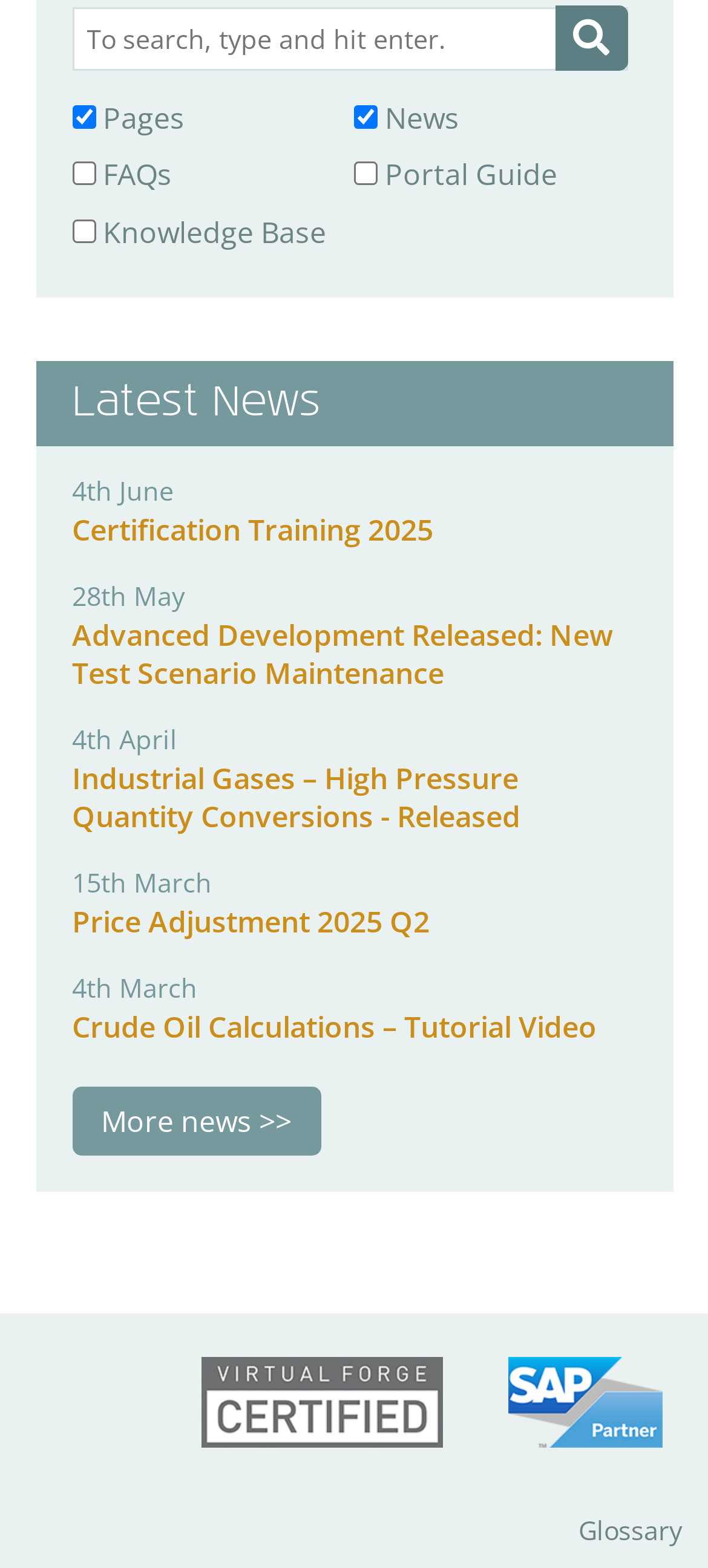Provide a brief response to the question below using one word or phrase:
What is the date of the 'Certification Training 2025' news?

4th June